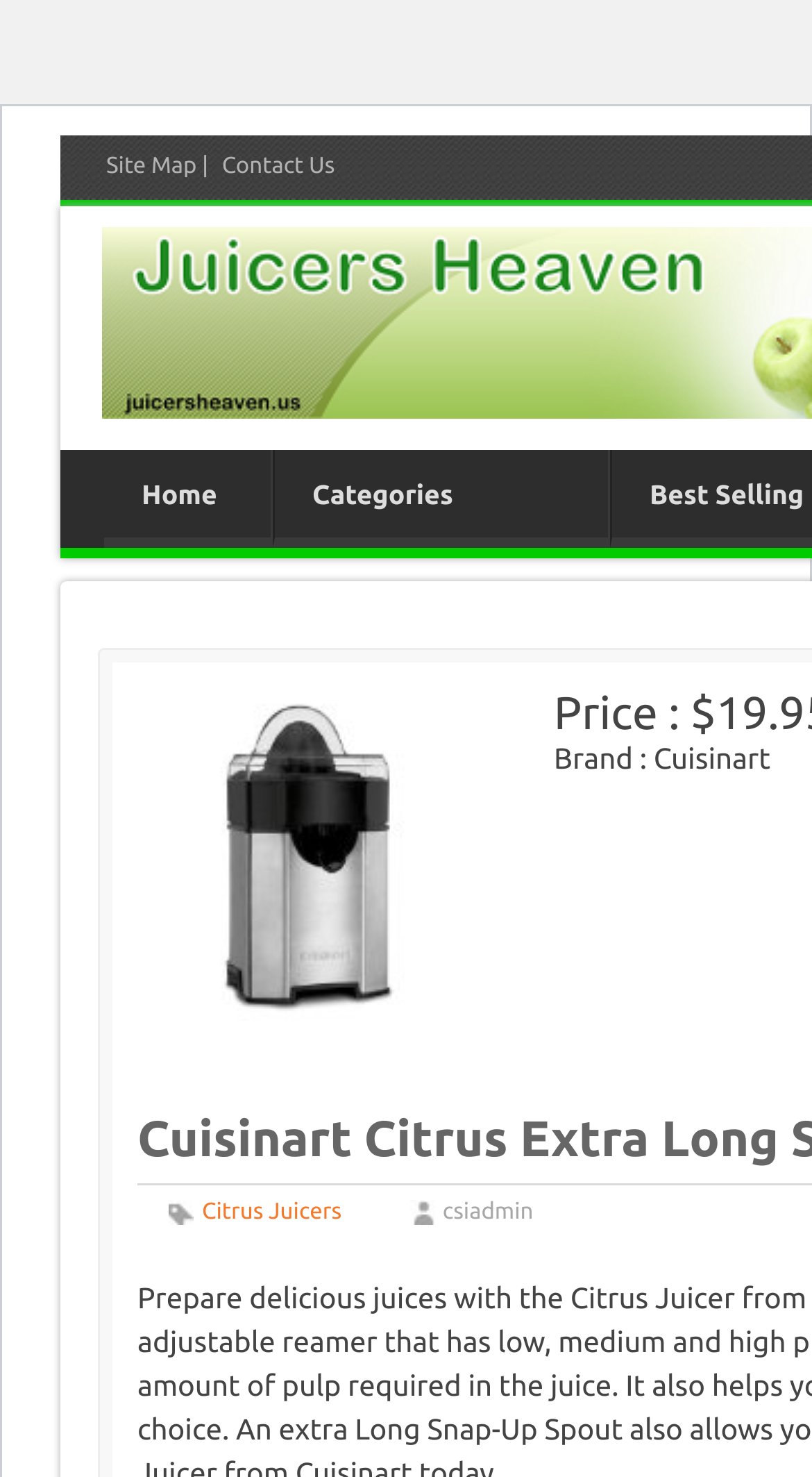What is the purpose of the 'Contact Us' link?
From the screenshot, supply a one-word or short-phrase answer.

To contact the website